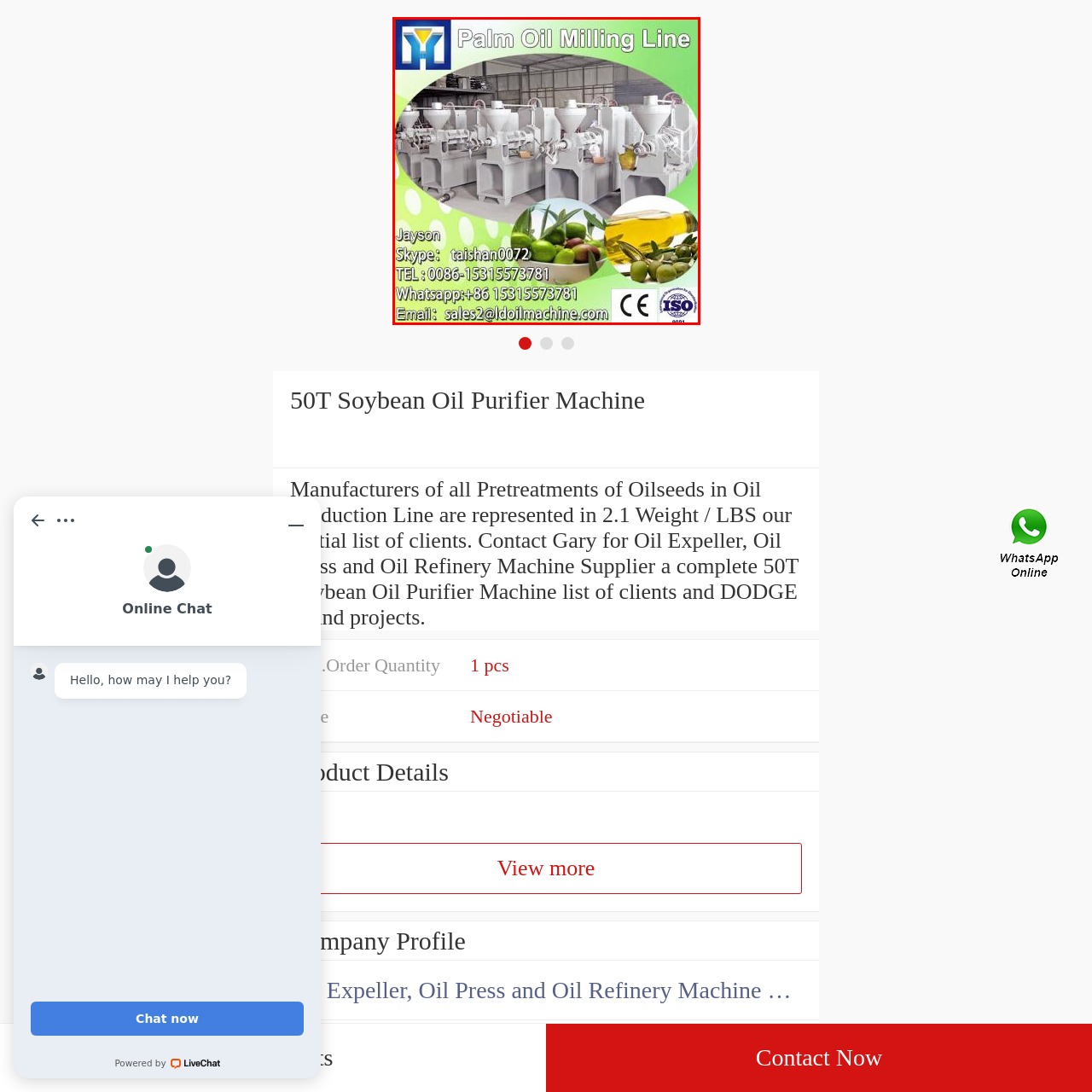Elaborate on the details of the image that is highlighted by the red boundary.

The image showcases a professional palm oil milling line, featuring several advanced oil extraction machines arranged systematically. This setup is designed for efficient oil production, highlighting a clean and organized manufacturing environment. The machinery, characterized by their white exteriors and functional design, is equipped to process palm oil effectively. 

In the lower section, contact information for a representative named Jayson is displayed, including Skype, telephone, WhatsApp, and email details, ensuring that potential clients can easily reach out for inquiries and orders. Additionally, the image includes accreditation logos, emphasizing the quality and compliance of the milling equipment with industry standards. The background's green color adds a fresh and vibrant touch, reinforcing the connection to agriculture and sustainability in the palm oil production process.